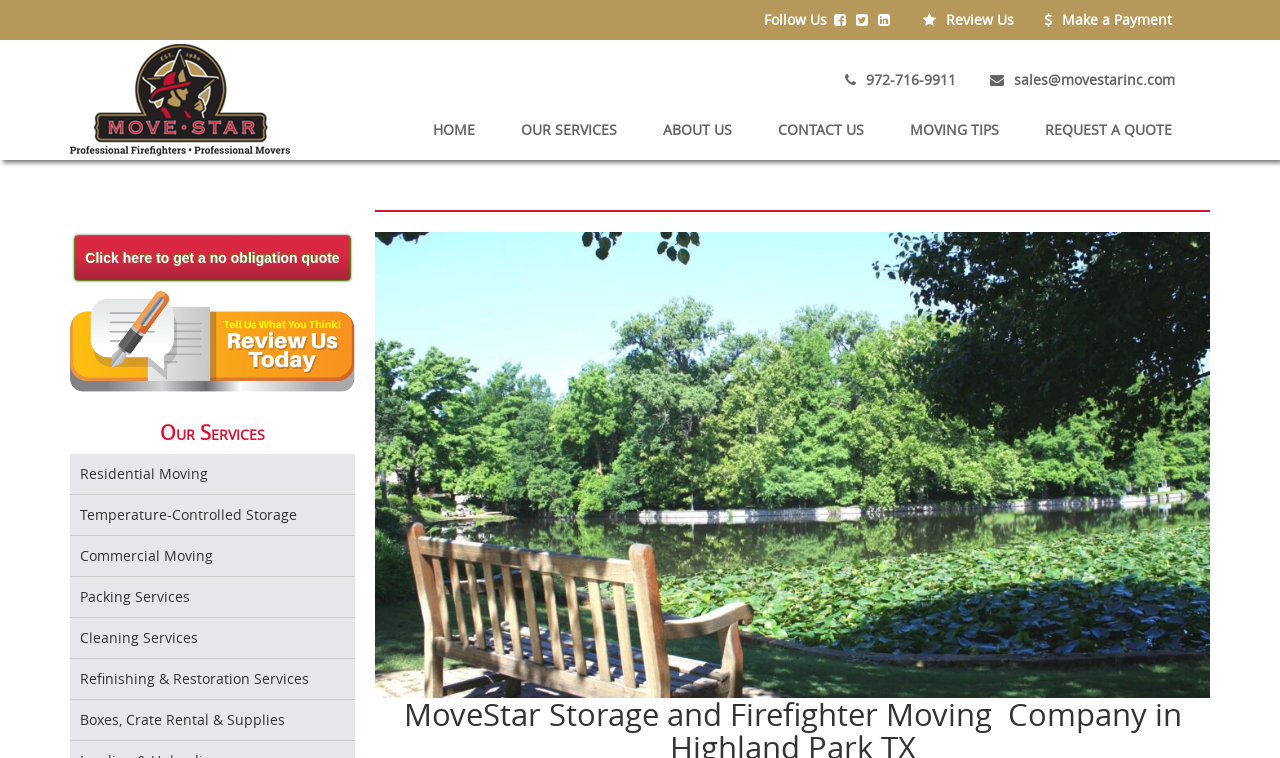Can you look at the image and give a comprehensive answer to the question:
What is the phone number to contact?

I found the phone number by looking at the link with the '' icon, which is '972-716-9911'. This is the phone number to contact the company.